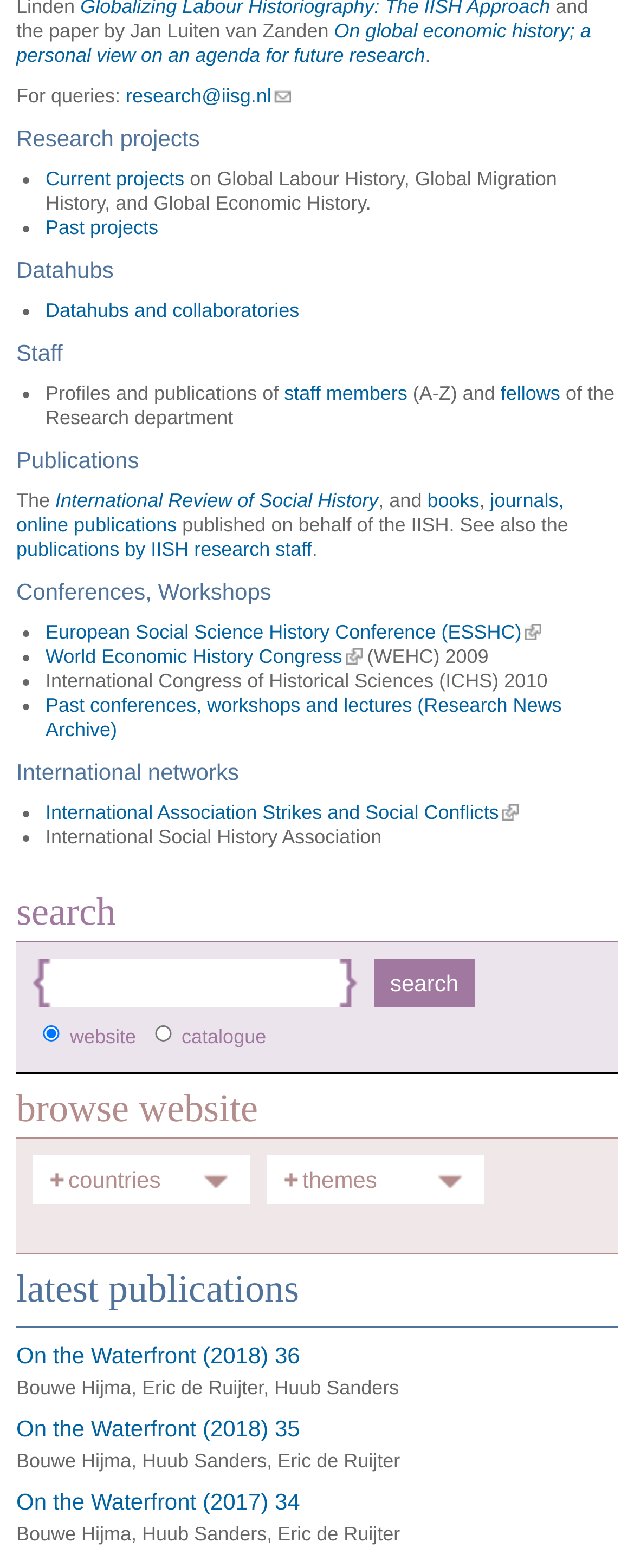Locate the bounding box coordinates of the UI element described by: "Datahubs and collaboratories". Provide the coordinates as four float numbers between 0 and 1, formatted as [left, top, right, bottom].

[0.072, 0.191, 0.472, 0.205]